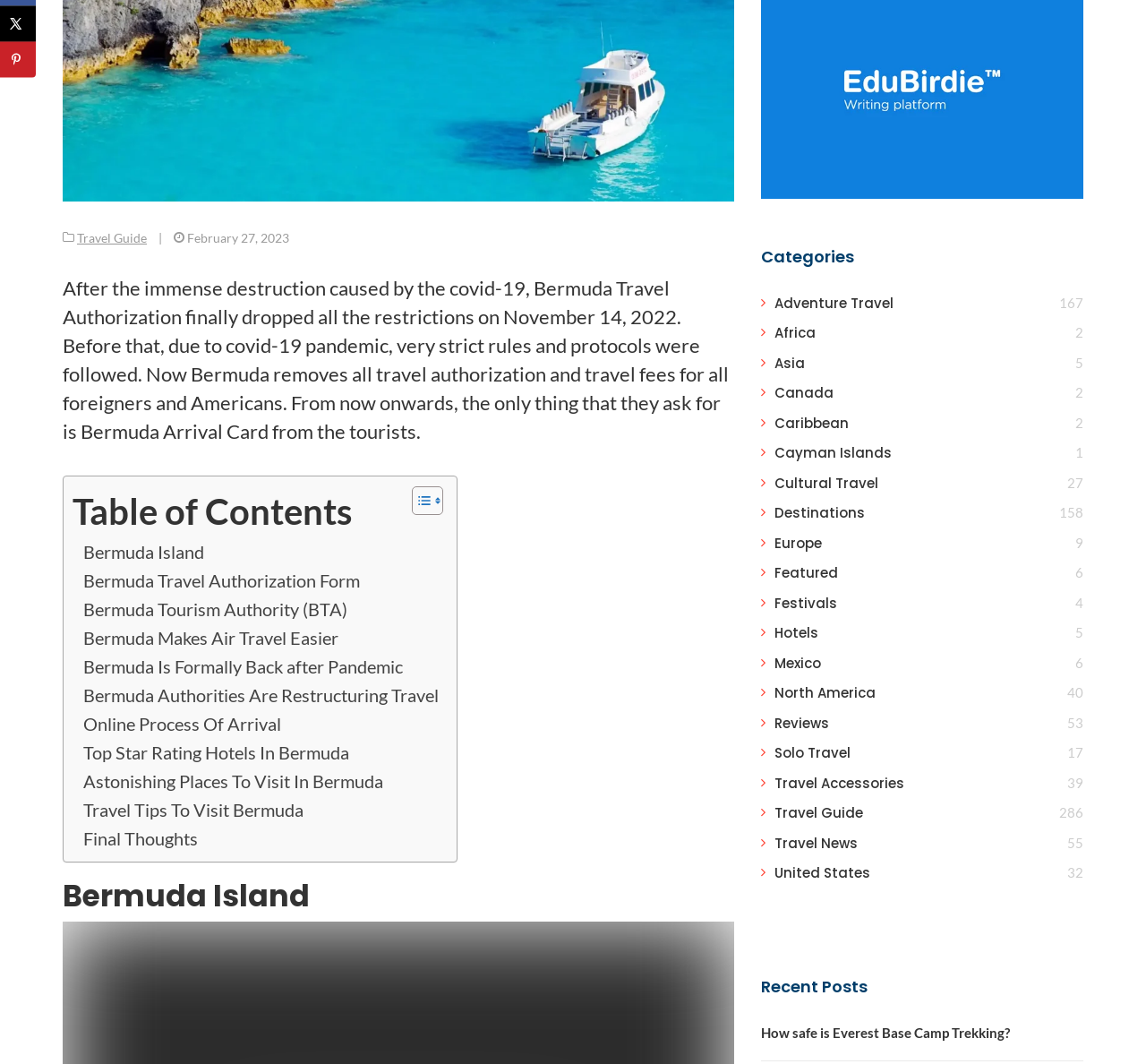For the element described, predict the bounding box coordinates as (top-left x, top-left y, bottom-right x, bottom-right y). All values should be between 0 and 1. Element description: Bermuda Travel Authorization Form

[0.073, 0.532, 0.314, 0.559]